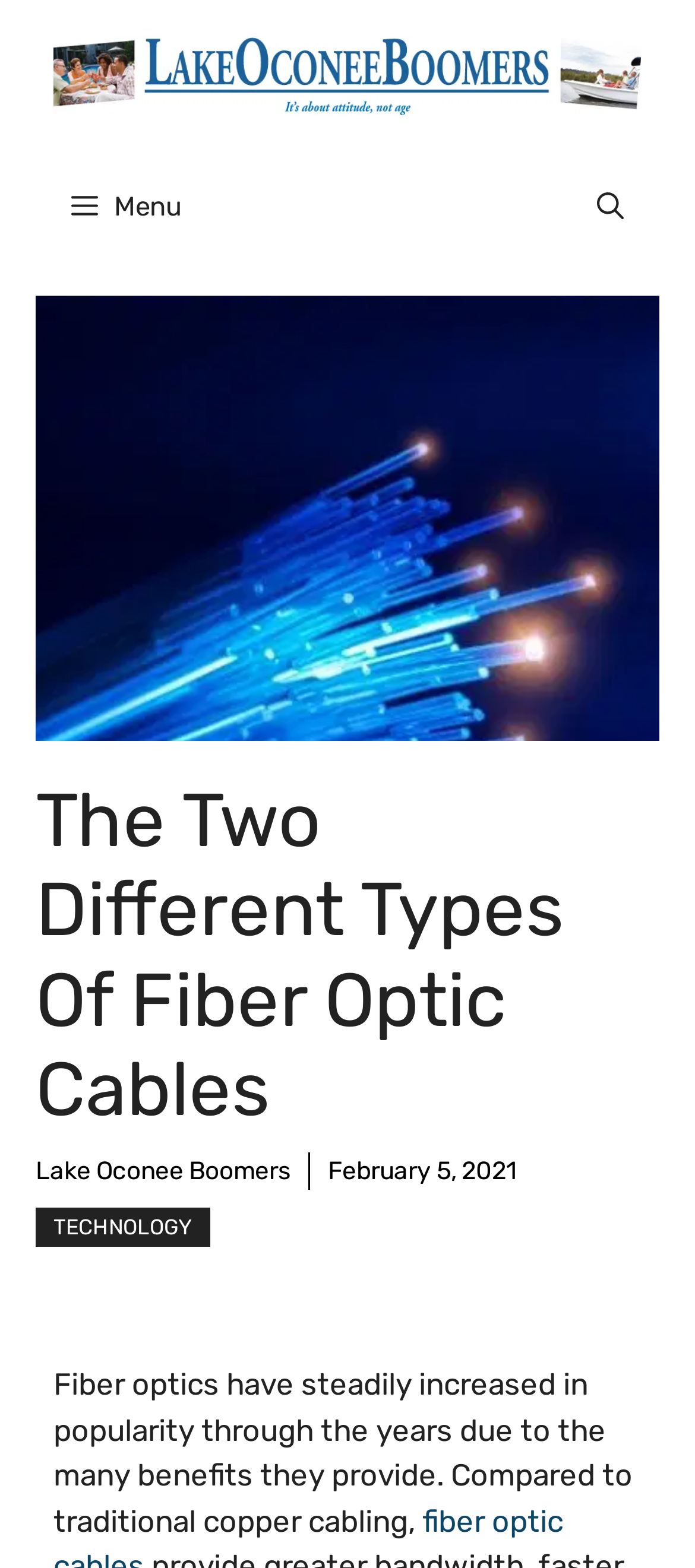Please use the details from the image to answer the following question comprehensively:
What is the benefit of fiber optics mentioned in the article?

I determined the benefit of fiber optics mentioned in the article by reading the text below the image, which says 'Fiber optics have steadily increased in popularity through the years due to the many benefits they provide'.